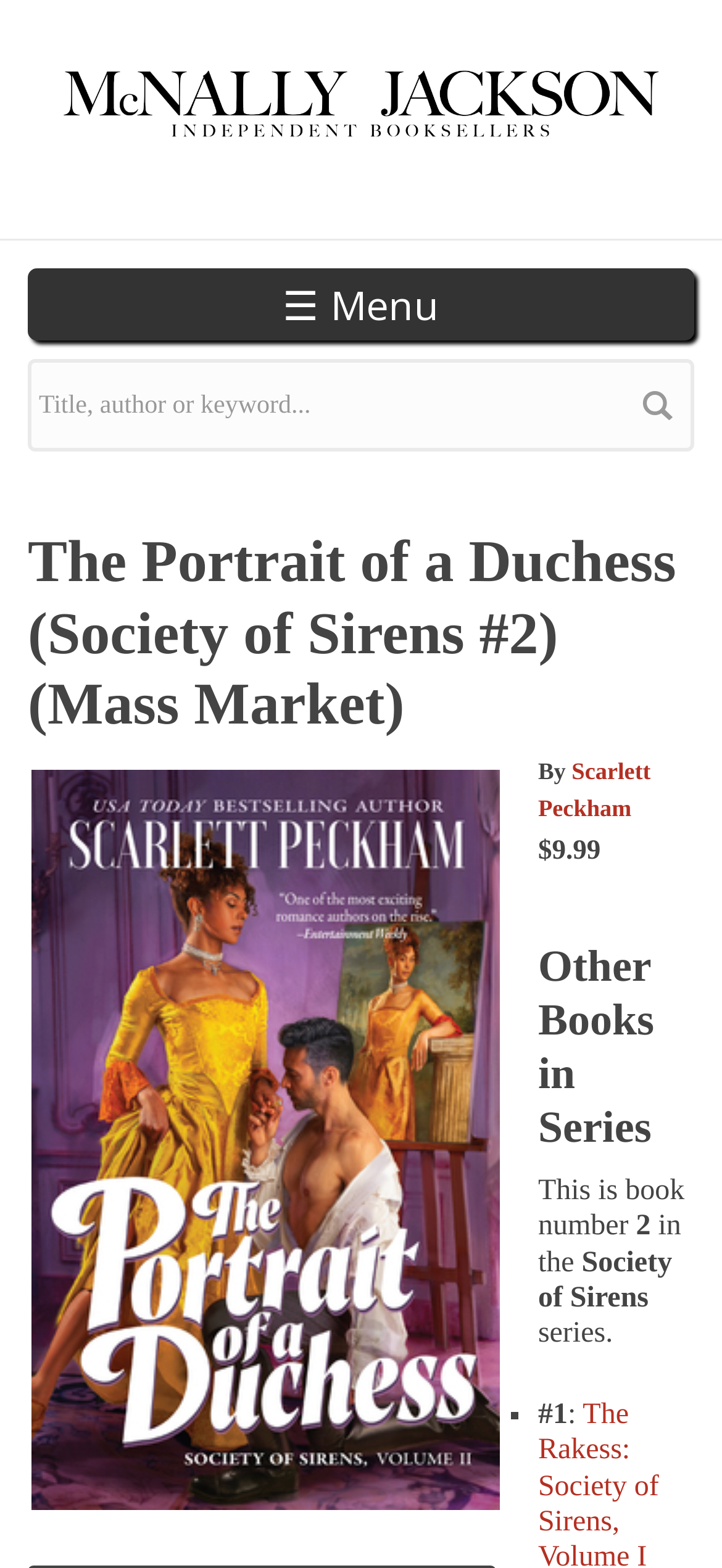Determine the bounding box for the described HTML element: "Skip to main content". Ensure the coordinates are four float numbers between 0 and 1 in the format [left, top, right, bottom].

[0.0, 0.0, 0.341, 0.001]